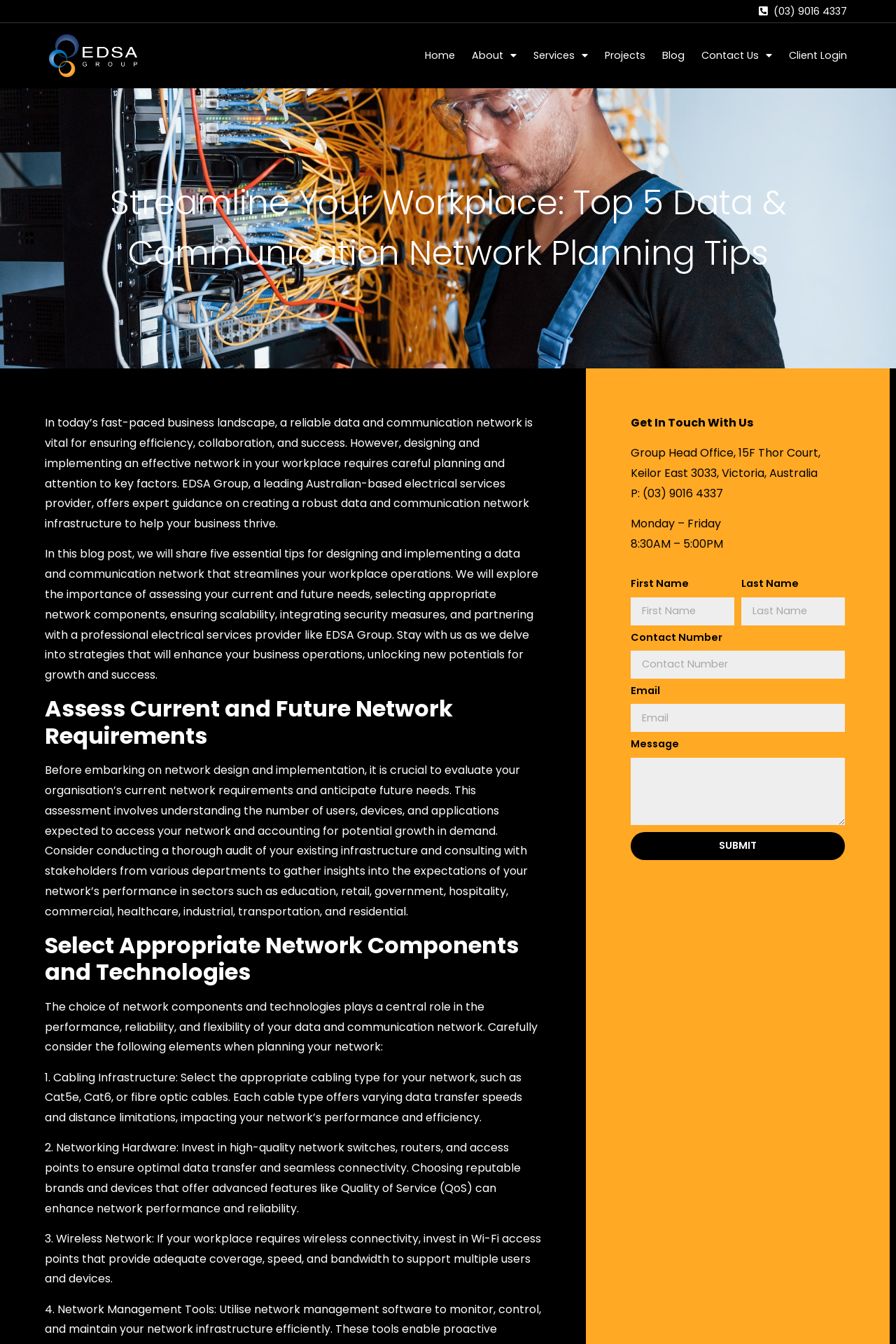What is the phone number of EDSA Group?
Carefully analyze the image and provide a detailed answer to the question.

I found the phone number by looking at the top right corner of the webpage, where it is displayed as a link, and also in the contact information section at the bottom of the webpage.